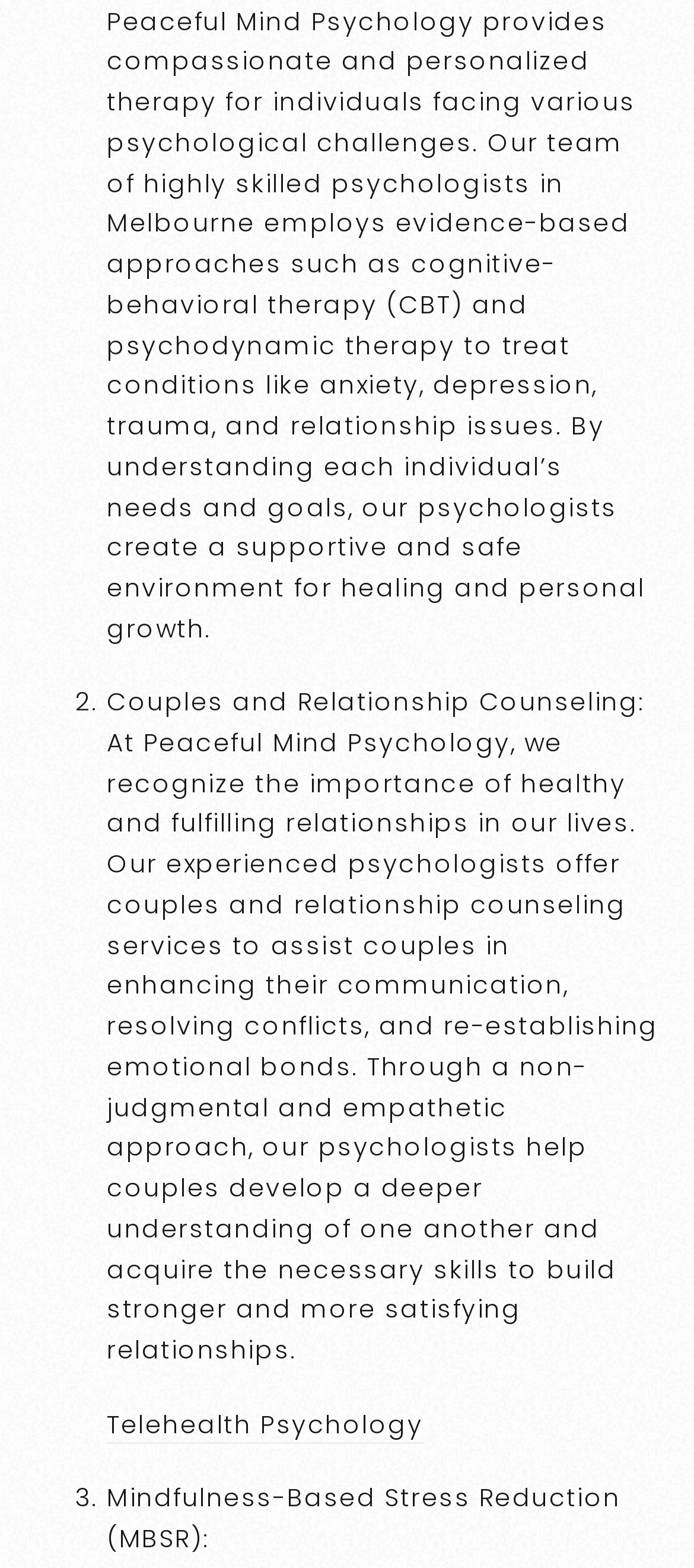What is the focus of Couples and Relationship Counseling?
Based on the visual details in the image, please answer the question thoroughly.

According to the StaticText element with the text 'Our experienced psychologists offer couples and relationship counseling services to assist couples in enhancing their communication, resolving conflicts, and re-establishing emotional bonds.', the focus of Couples and Relationship Counseling is to enhance communication and resolve conflicts.